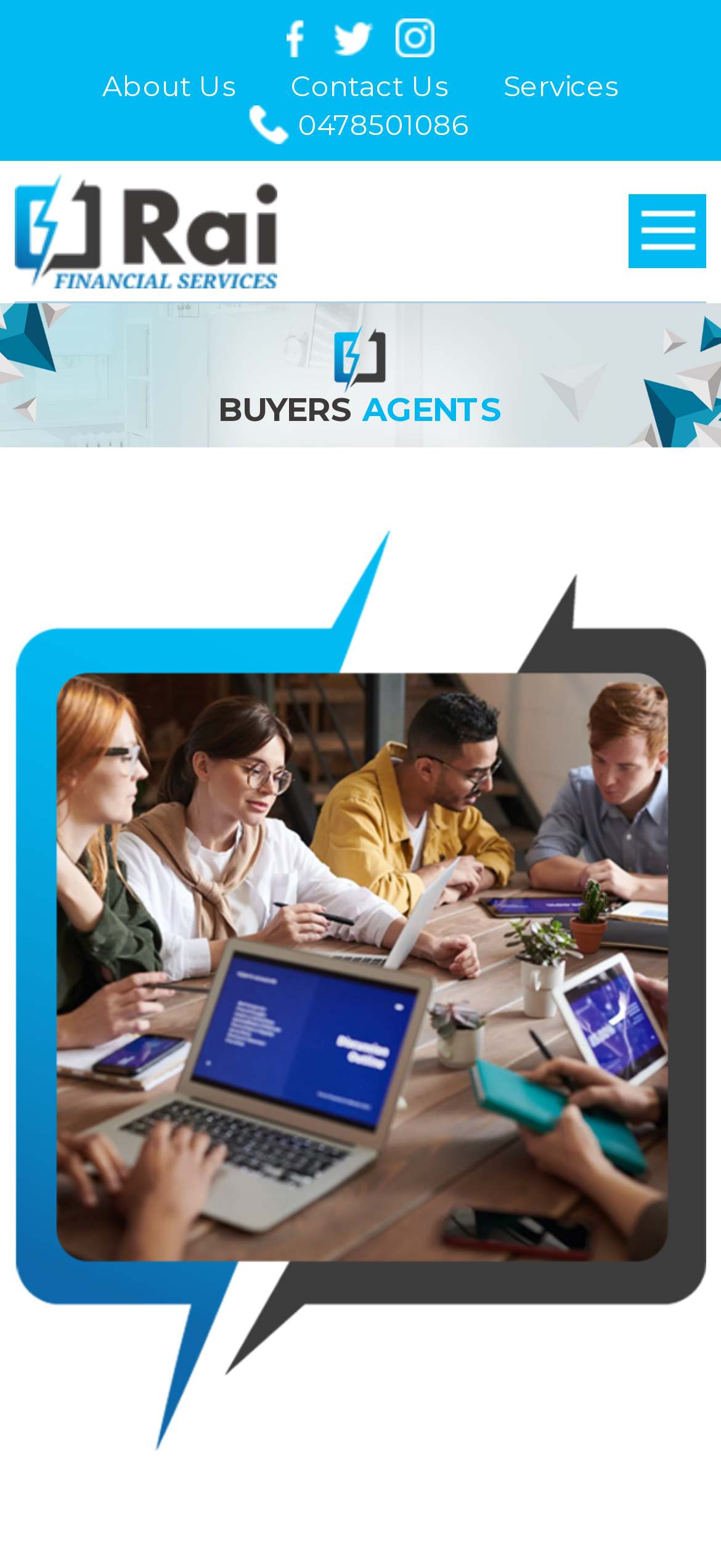Using the given element description, provide the bounding box coordinates (top-left x, top-left y, bottom-right x, bottom-right y) for the corresponding UI element in the screenshot: About Us

[0.142, 0.043, 0.327, 0.066]